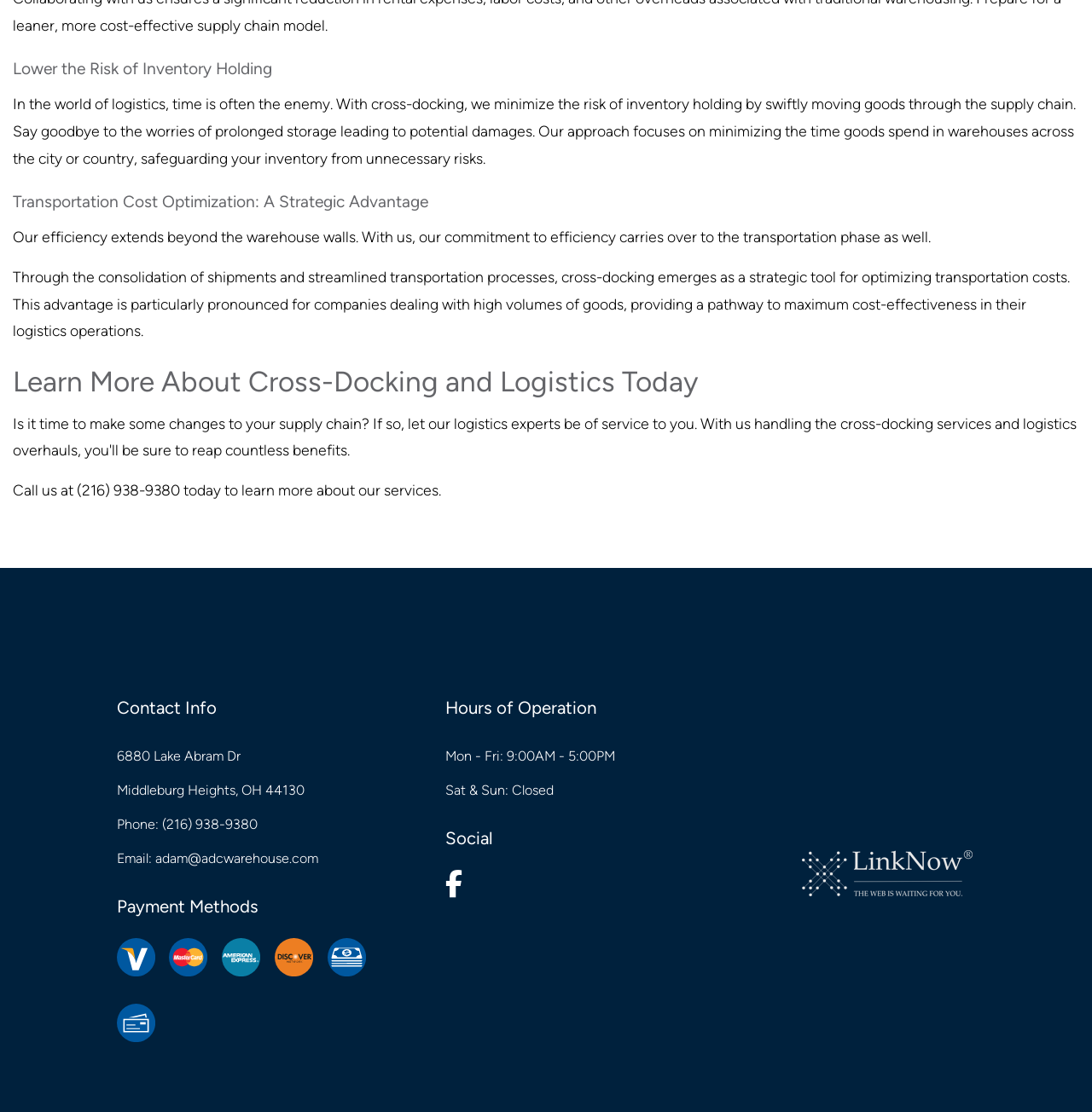Locate the bounding box of the UI element based on this description: "(216) 938-9380". Provide four float numbers between 0 and 1 as [left, top, right, bottom].

[0.148, 0.734, 0.236, 0.748]